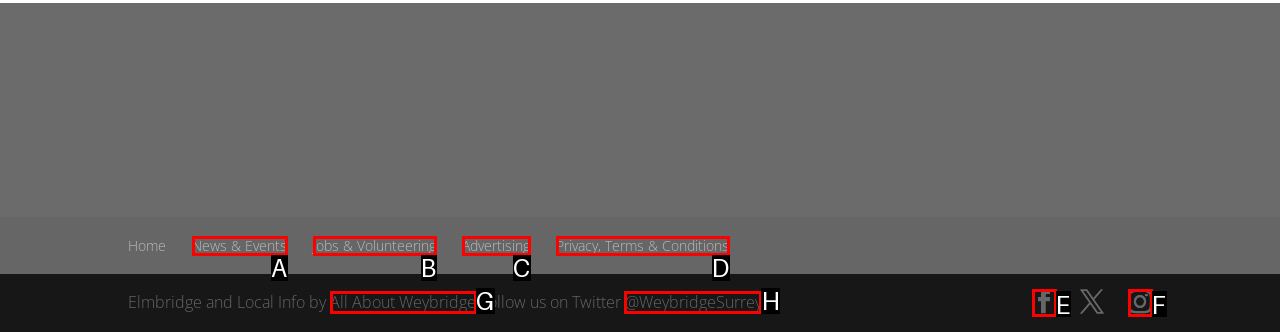Tell me which UI element to click to fulfill the given task: Follow @WeybridgeSurrey on Twitter. Respond with the letter of the correct option directly.

H